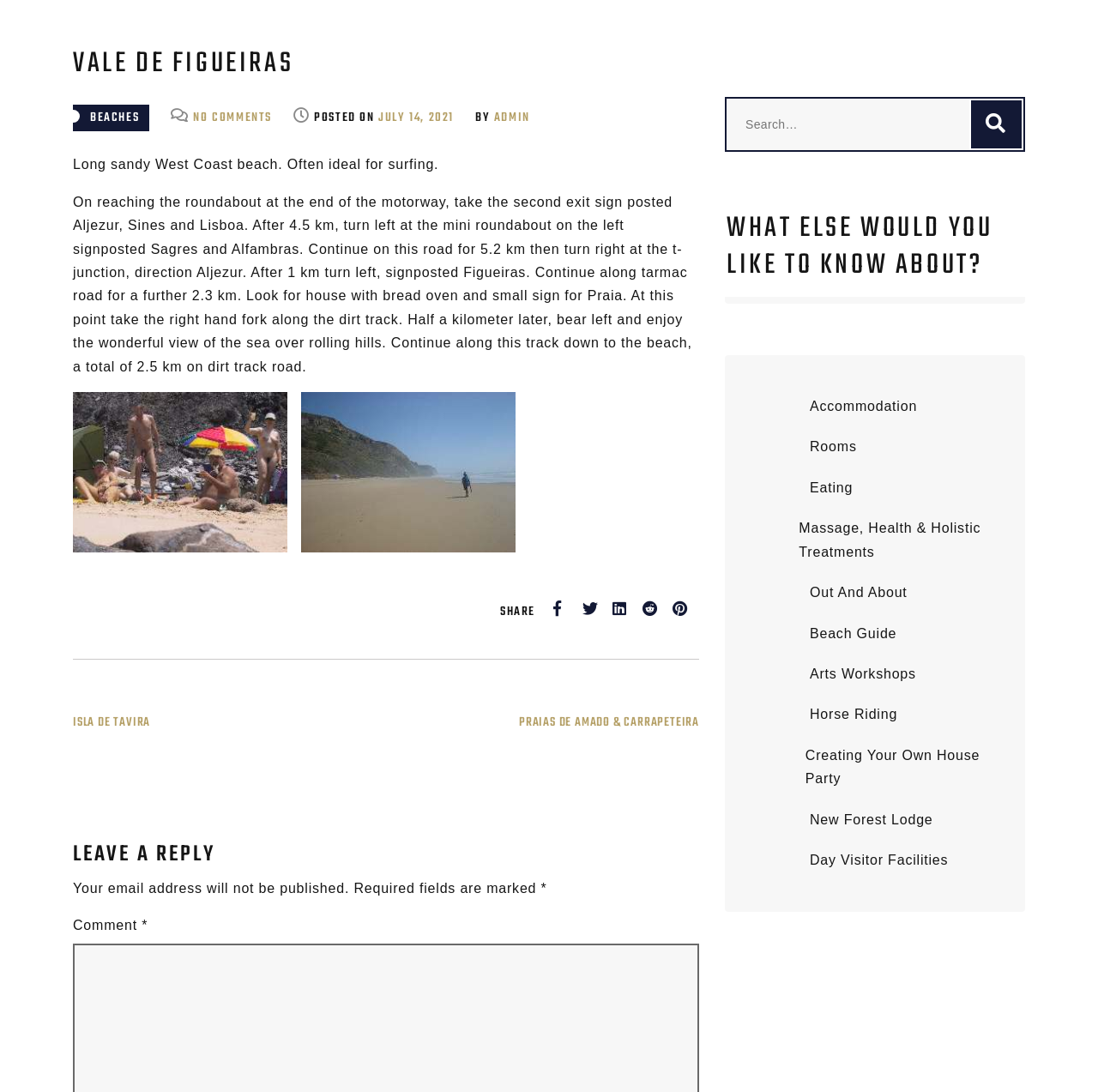Based on the element description Search, identify the bounding box of the UI element in the given webpage screenshot. The coordinates should be in the format (top-left x, top-left y, bottom-right x, bottom-right y) and must be between 0 and 1.

[0.883, 0.09, 0.932, 0.137]